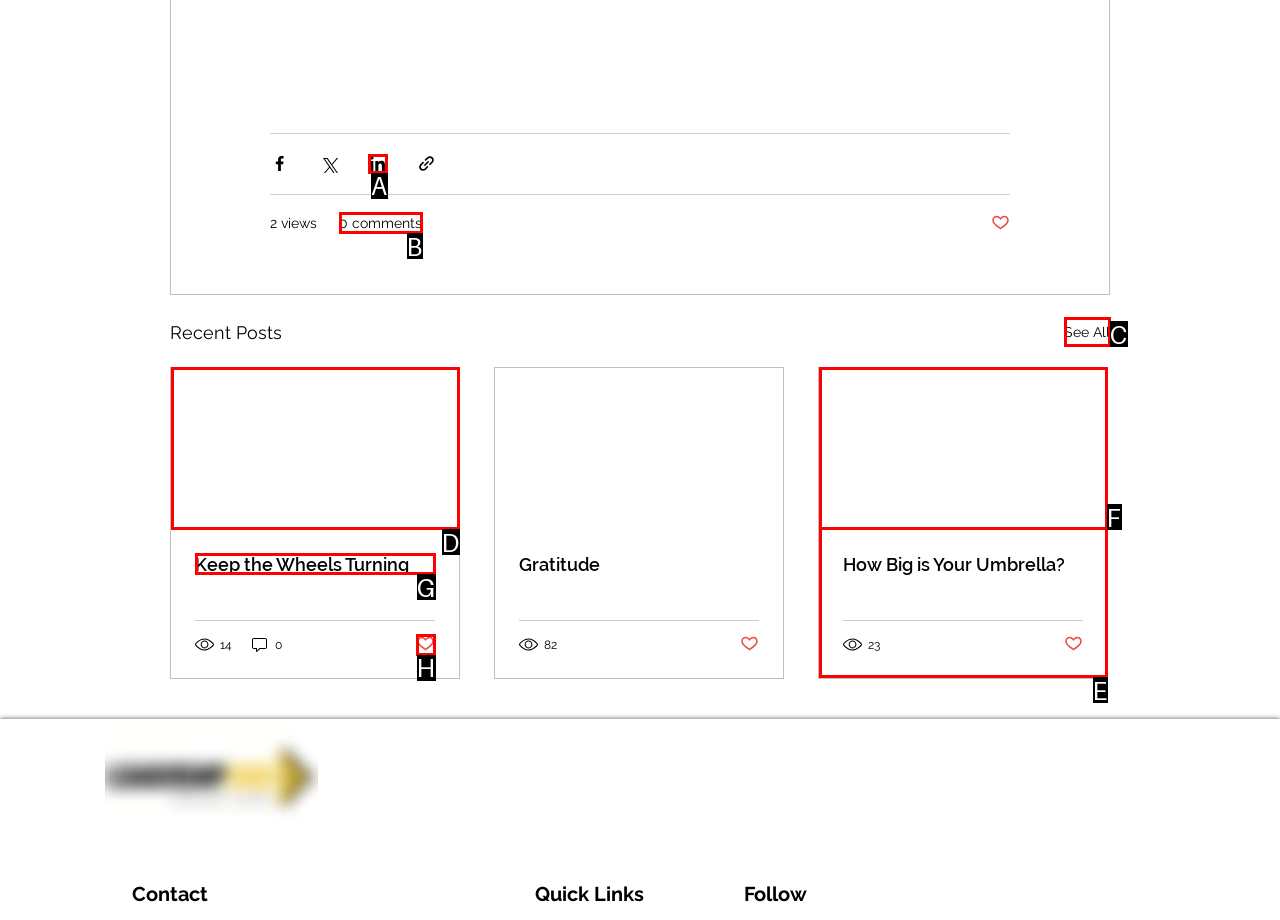Which option should be clicked to execute the following task: Like the post? Respond with the letter of the selected option.

H